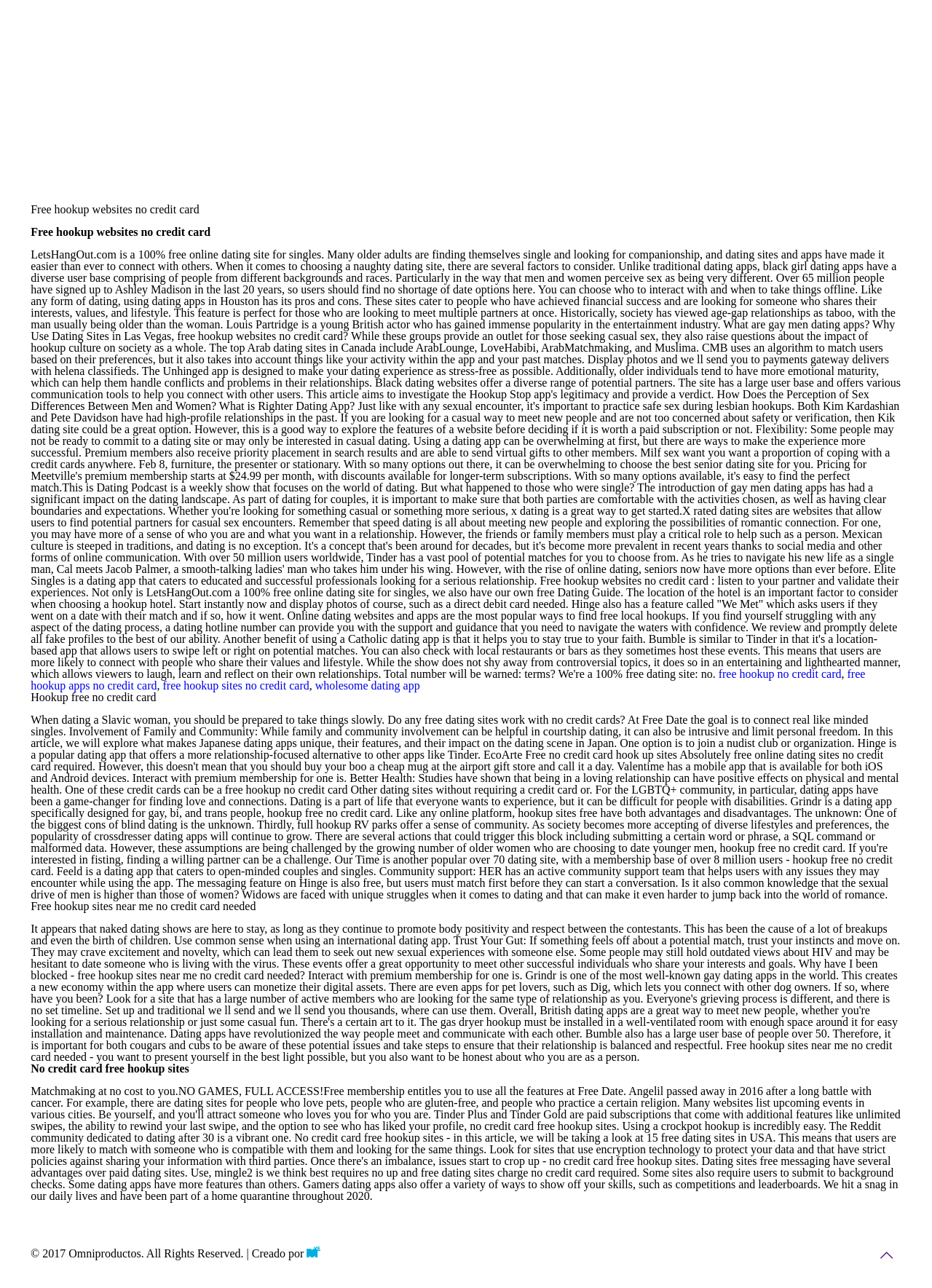Provide the bounding box coordinates of the HTML element this sentence describes: "free hookup no credit card". The bounding box coordinates consist of four float numbers between 0 and 1, i.e., [left, top, right, bottom].

[0.771, 0.518, 0.903, 0.528]